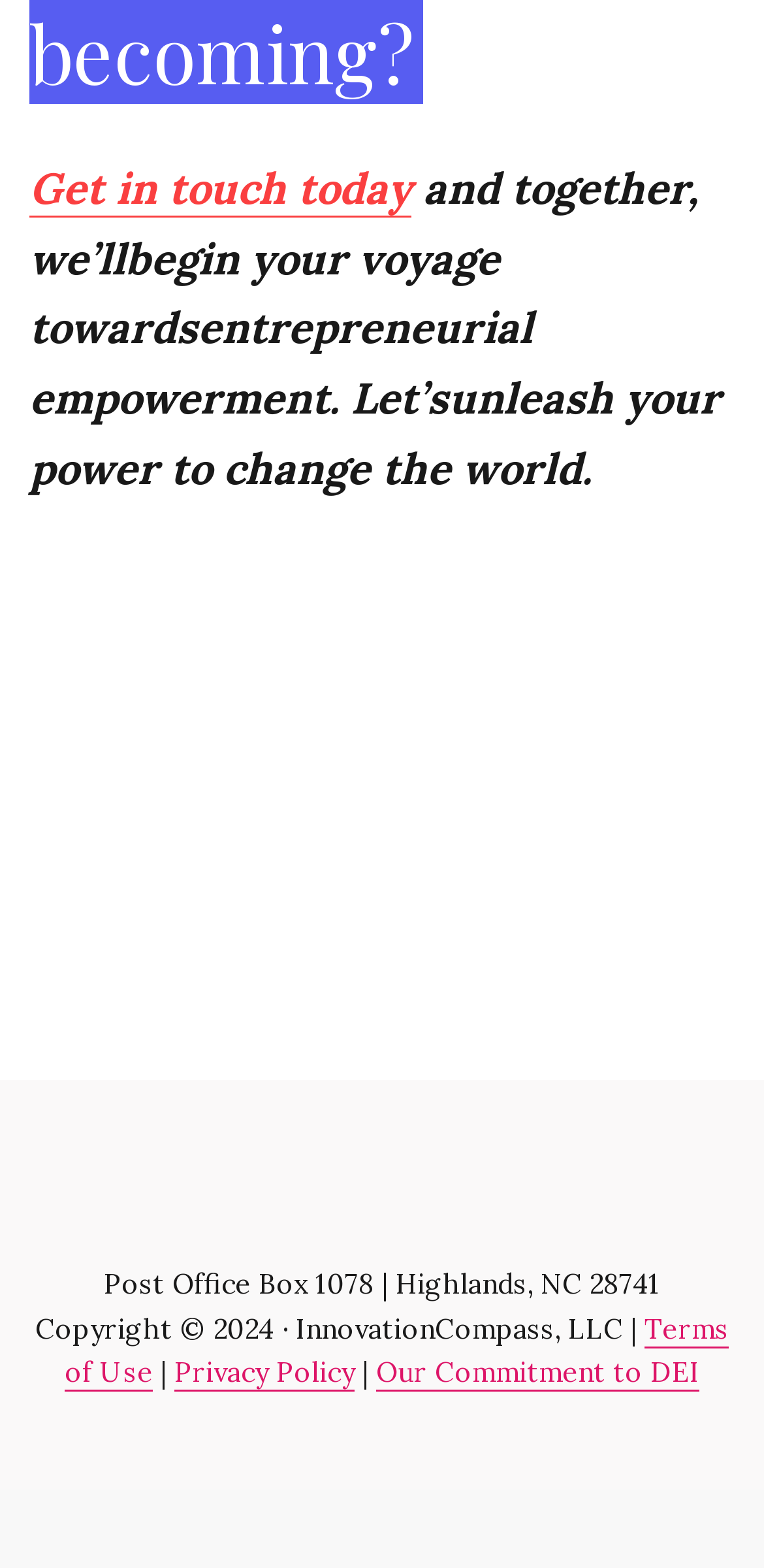Provide a single word or phrase to answer the given question: 
How many social media links are present on the webpage?

6